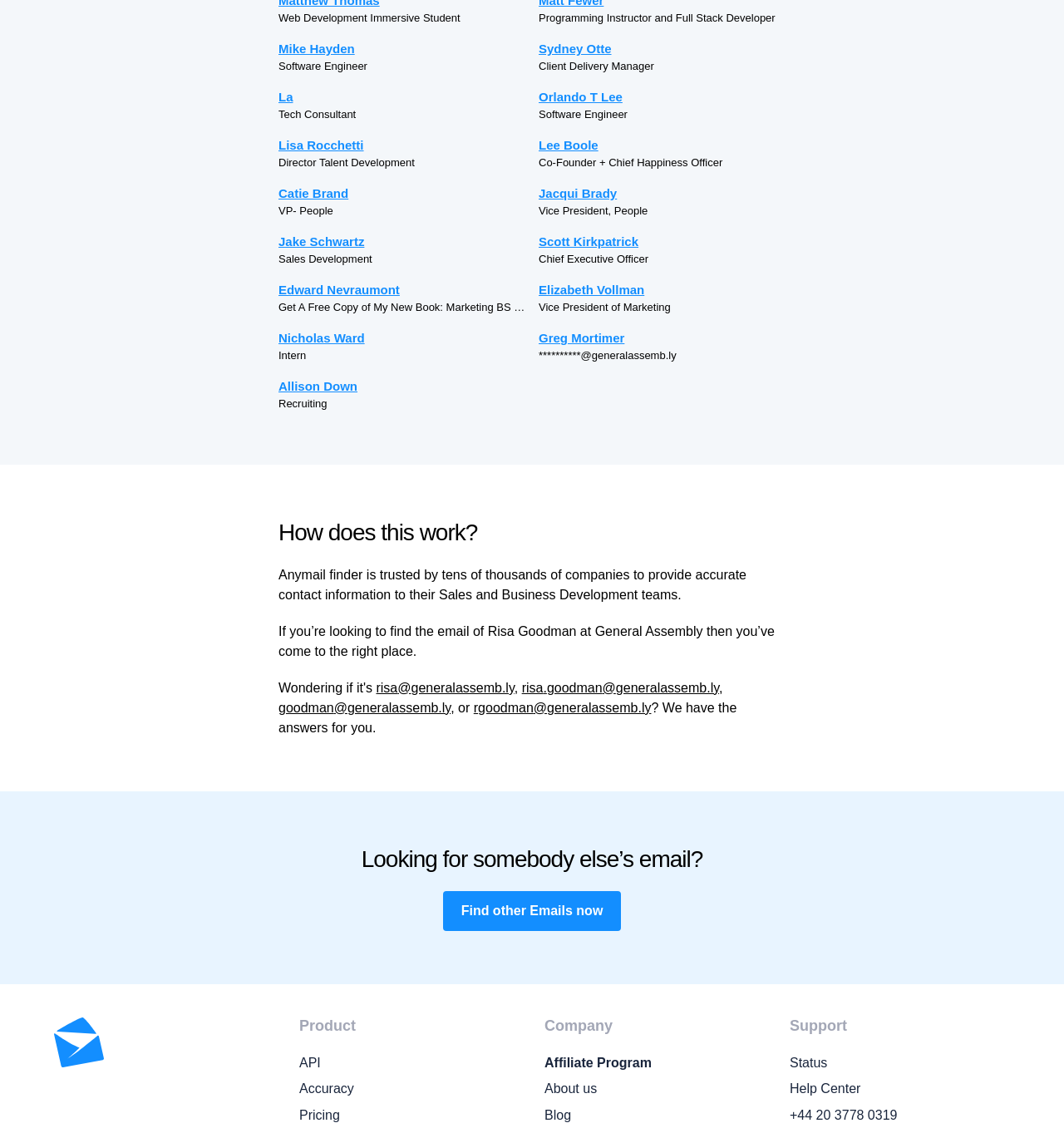Can you pinpoint the bounding box coordinates for the clickable element required for this instruction: "Find other Emails now"? The coordinates should be four float numbers between 0 and 1, i.e., [left, top, right, bottom].

[0.416, 0.79, 0.584, 0.825]